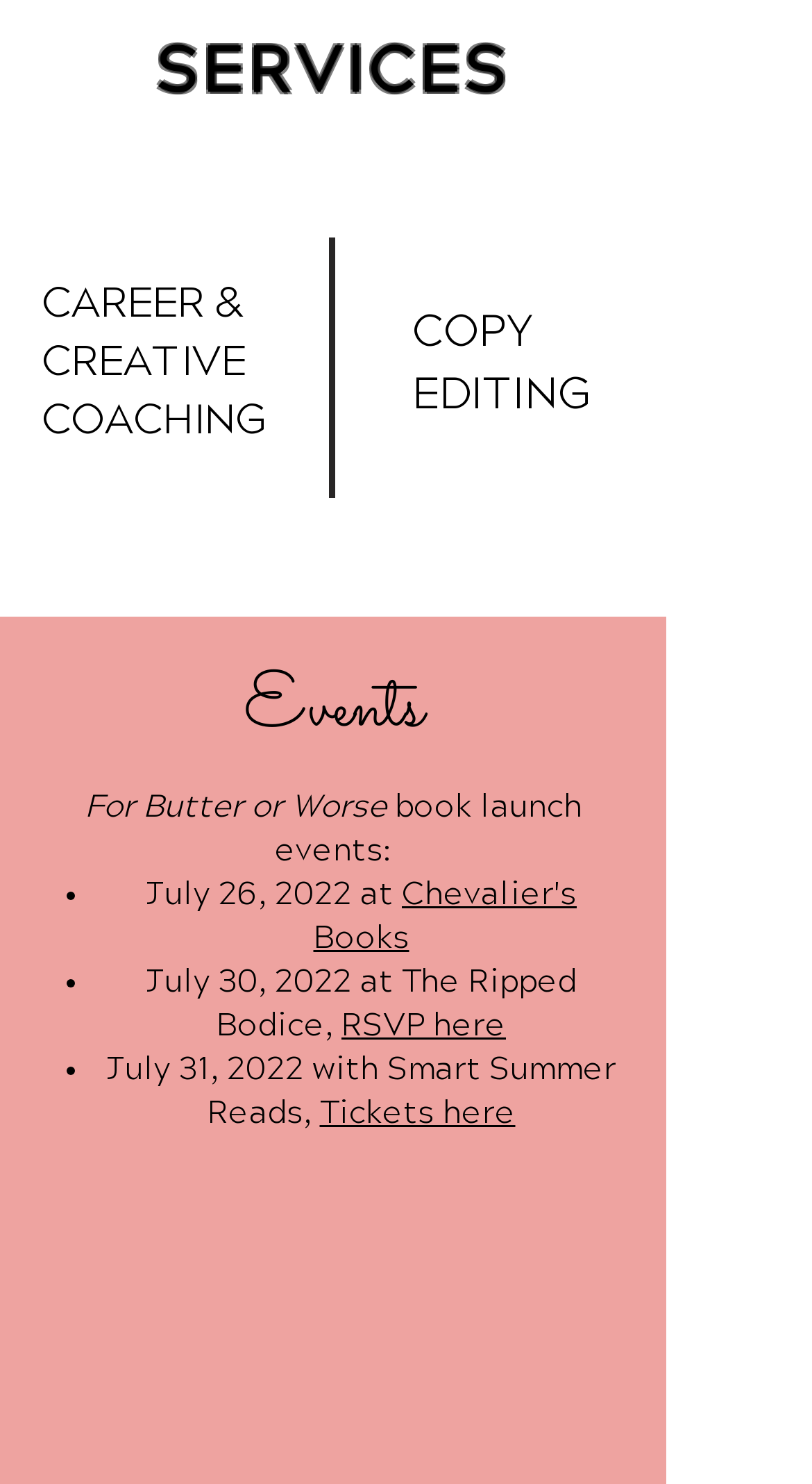Bounding box coordinates are given in the format (top-left x, top-left y, bottom-right x, bottom-right y). All values should be floating point numbers between 0 and 1. Provide the bounding box coordinate for the UI element described as: RSVP here

[0.421, 0.68, 0.623, 0.705]